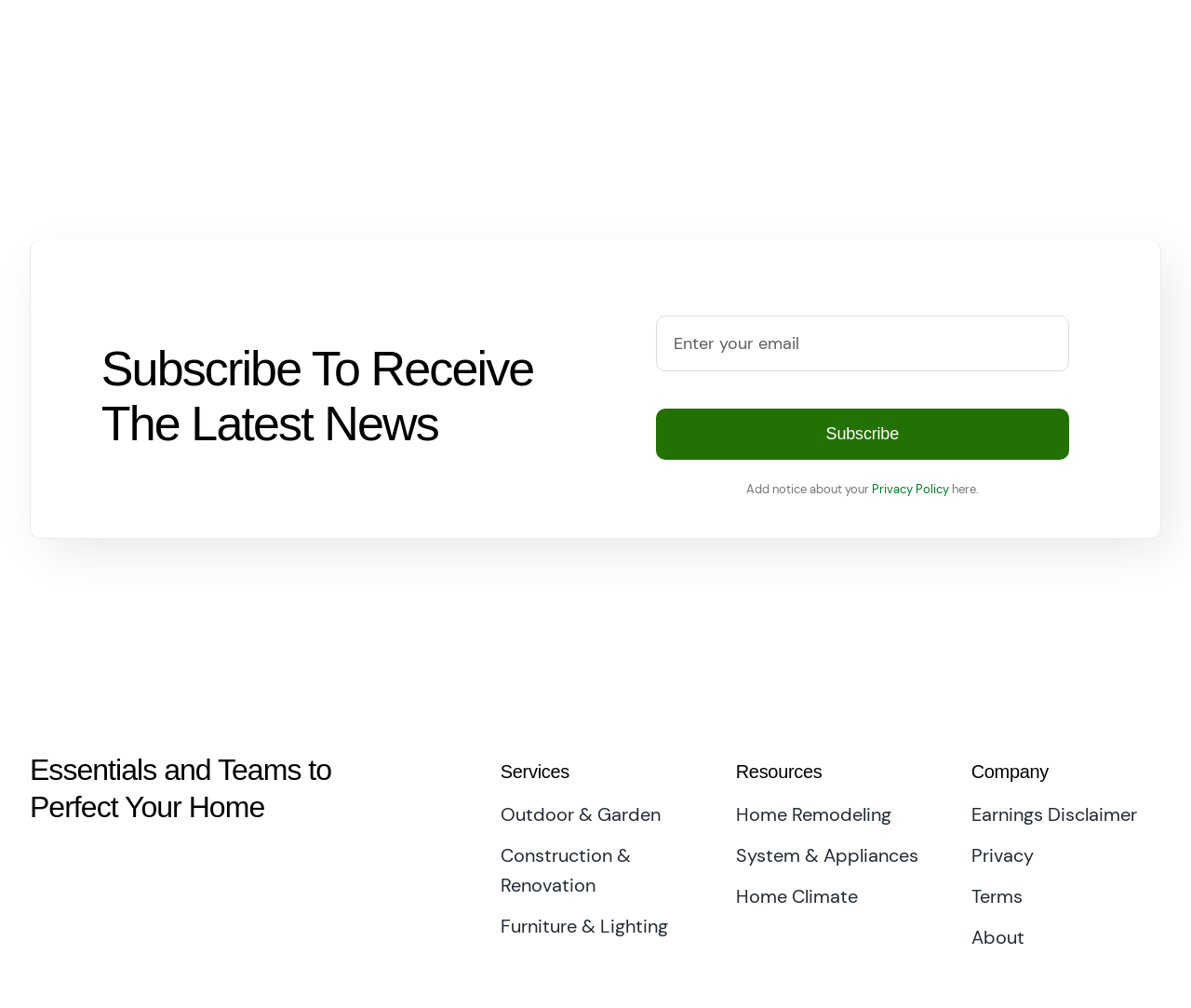Identify the bounding box coordinates of the region that should be clicked to execute the following instruction: "Subscribe to newsletter".

[0.55, 0.405, 0.898, 0.456]